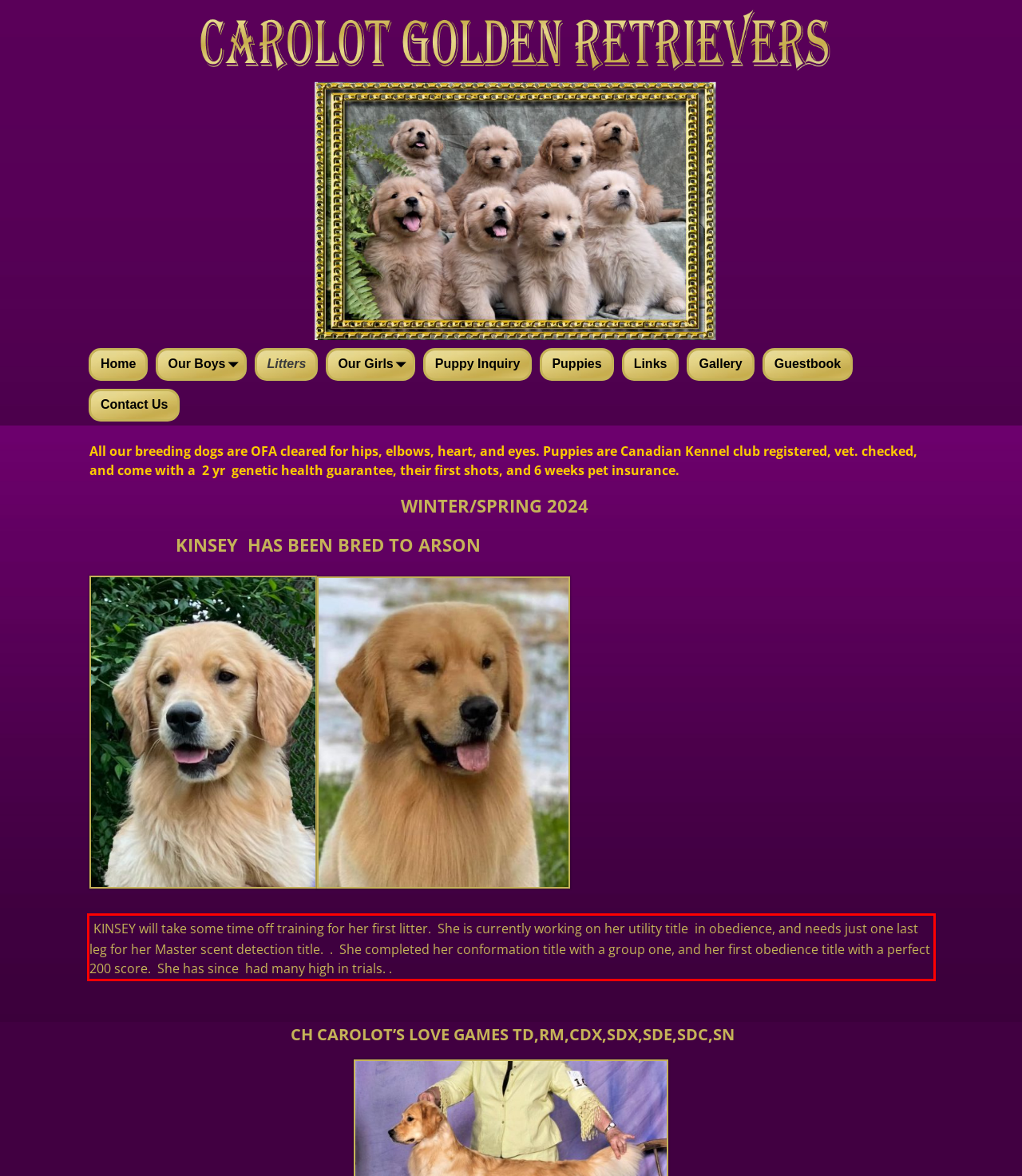You are provided with a screenshot of a webpage that includes a red bounding box. Extract and generate the text content found within the red bounding box.

KINSEY will take some time off training for her first litter. She is currently working on her utility title in obedience, and needs just one last leg for her Master scent detection title. . She completed her conformation title with a group one, and her first obedience title with a perfect 200 score. She has since had many high in trials. .